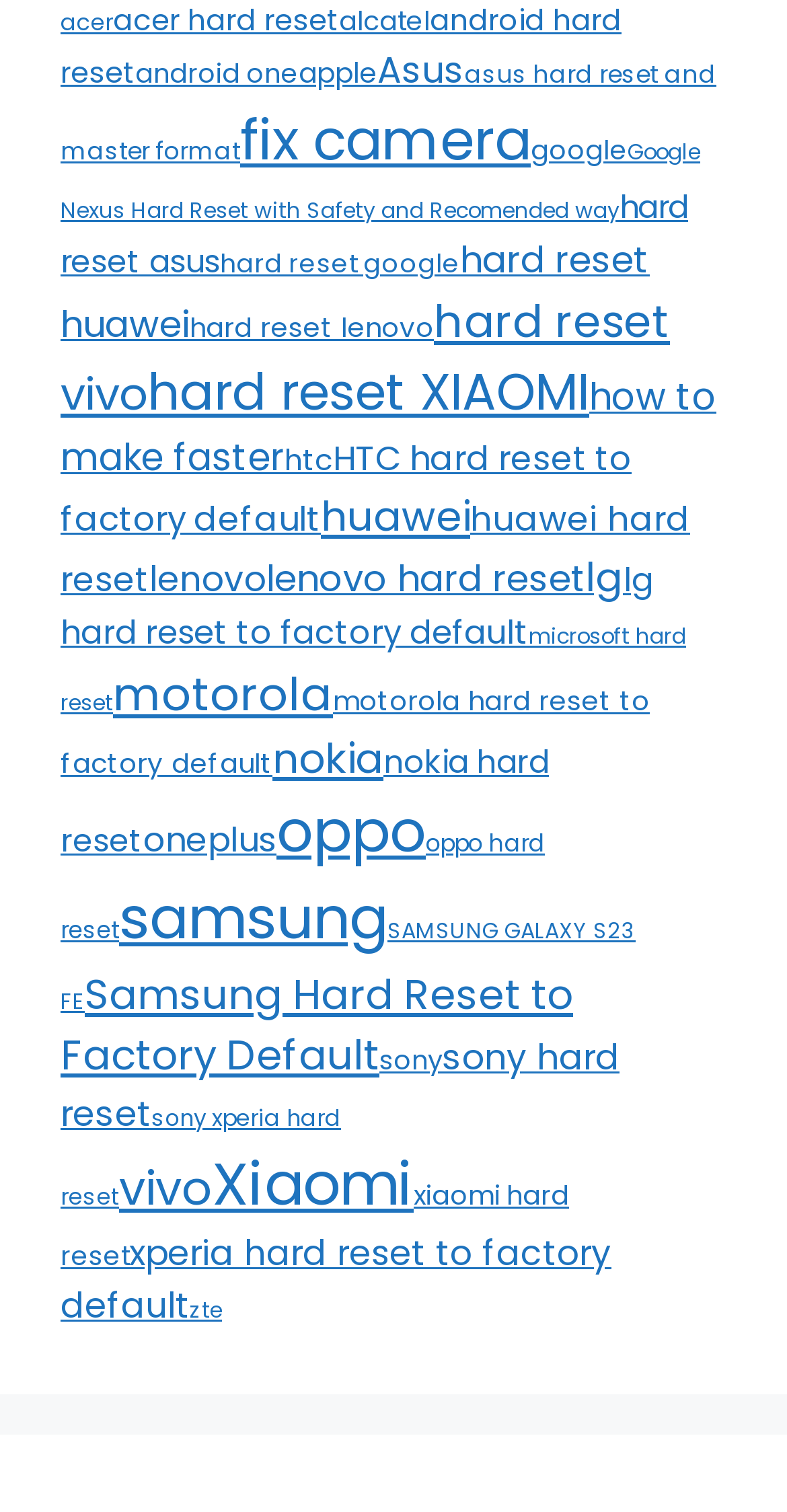Can you specify the bounding box coordinates of the area that needs to be clicked to fulfill the following instruction: "Click on 'hard reset asus' link"?

[0.077, 0.123, 0.874, 0.187]